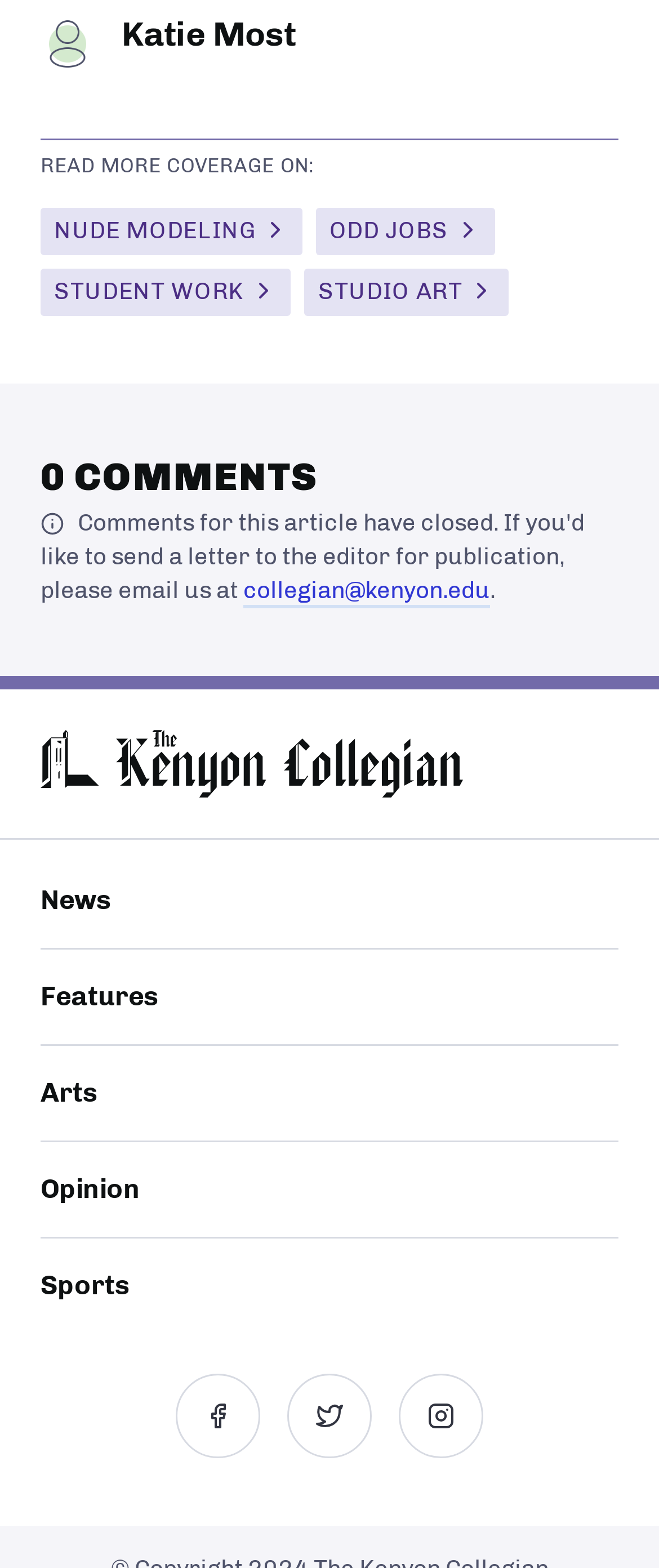Find the bounding box coordinates for the area that must be clicked to perform this action: "Follow the Kenyon Collegian on Facebook".

[0.267, 0.876, 0.395, 0.93]